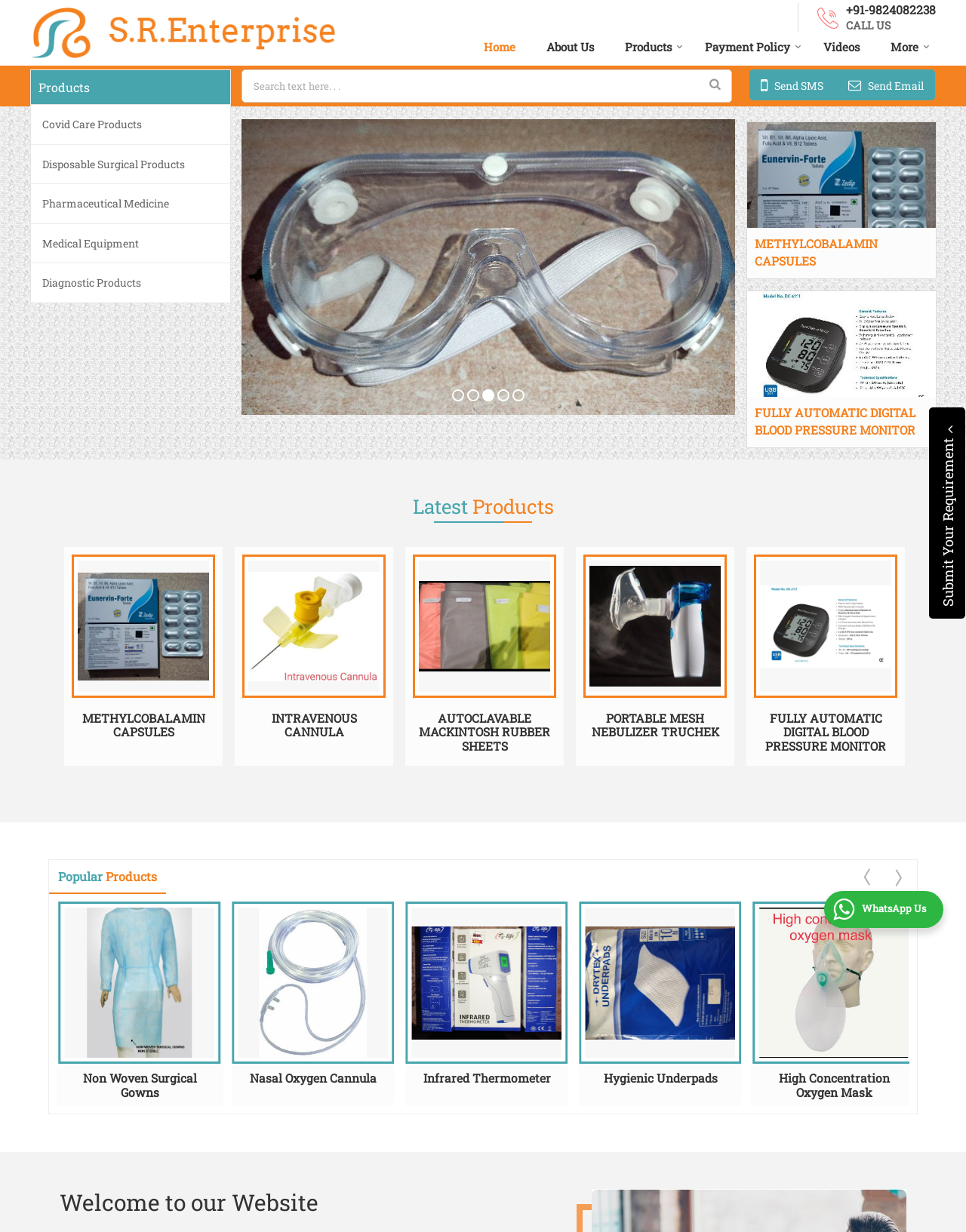Refer to the screenshot and answer the following question in detail:
What is the purpose of the search bar?

The purpose of the search bar is obtained by looking at its location and the text 'Search text here...' inside it, which suggests that it is used to search for products on the website.